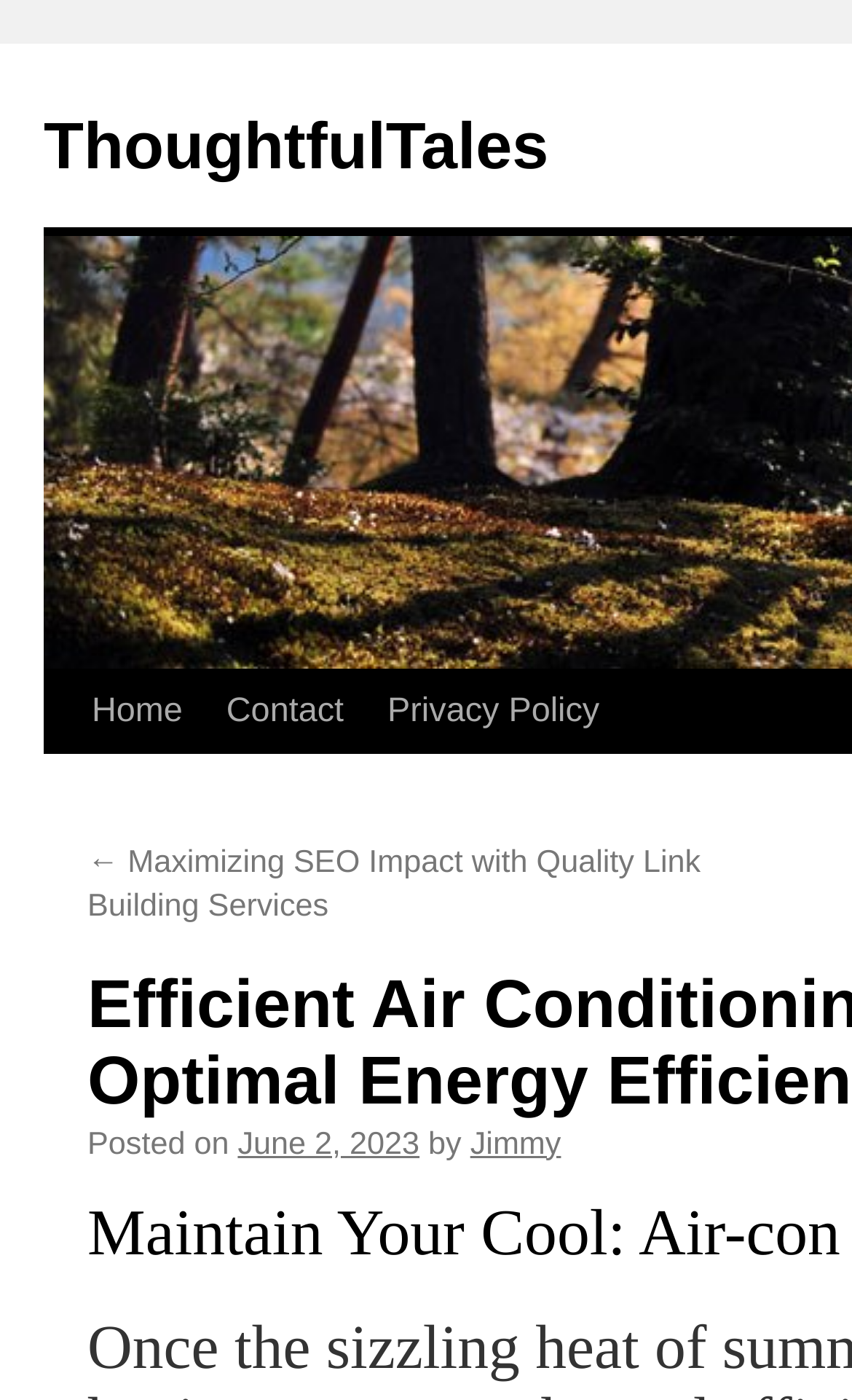Locate the bounding box coordinates of the clickable region to complete the following instruction: "check privacy policy."

[0.429, 0.479, 0.729, 0.539]